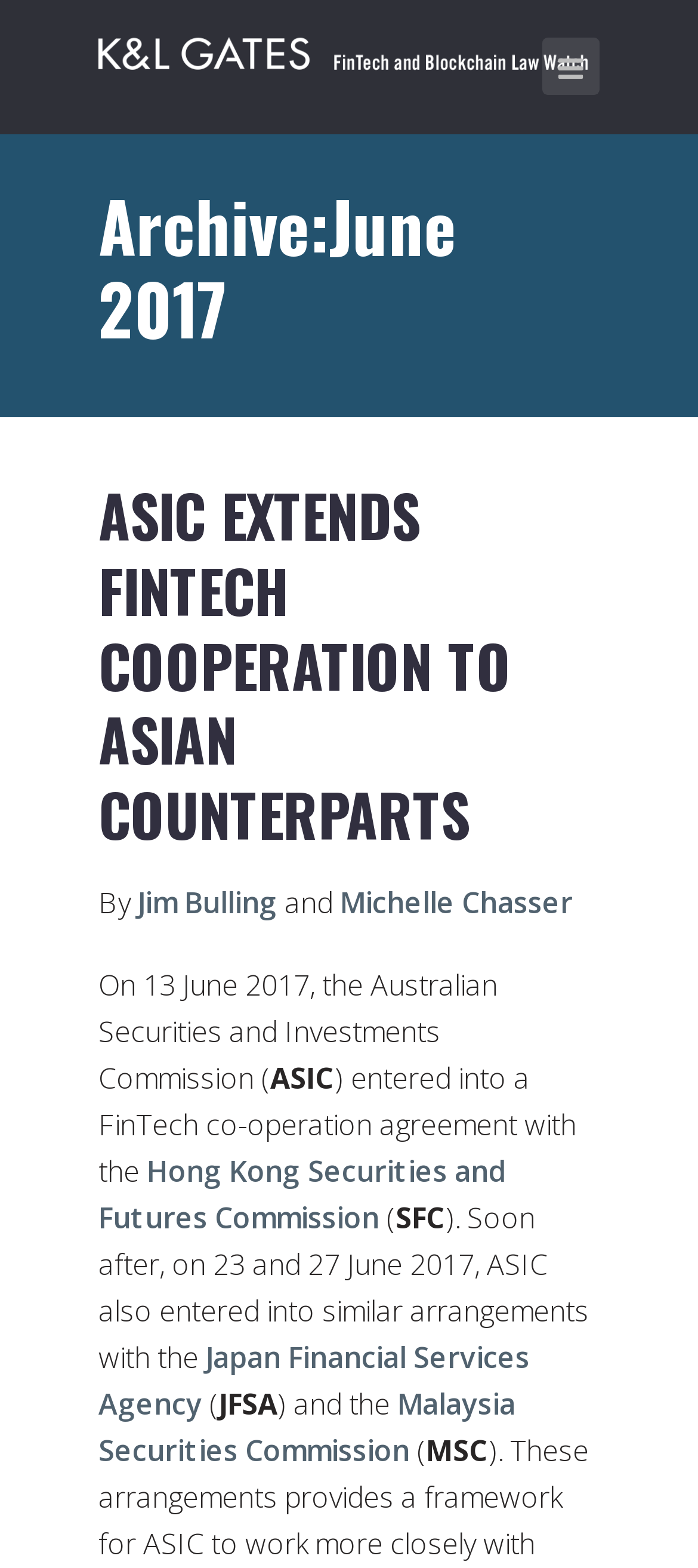What is the date of the article about ASIC?
Analyze the image and provide a thorough answer to the question.

The text mentions 'On 13 June 2017, the Australian Securities and Investments Commission ('ASIC') entered into a FinTech co-operation agreement...', indicating that the date of the article is 13 June 2017.